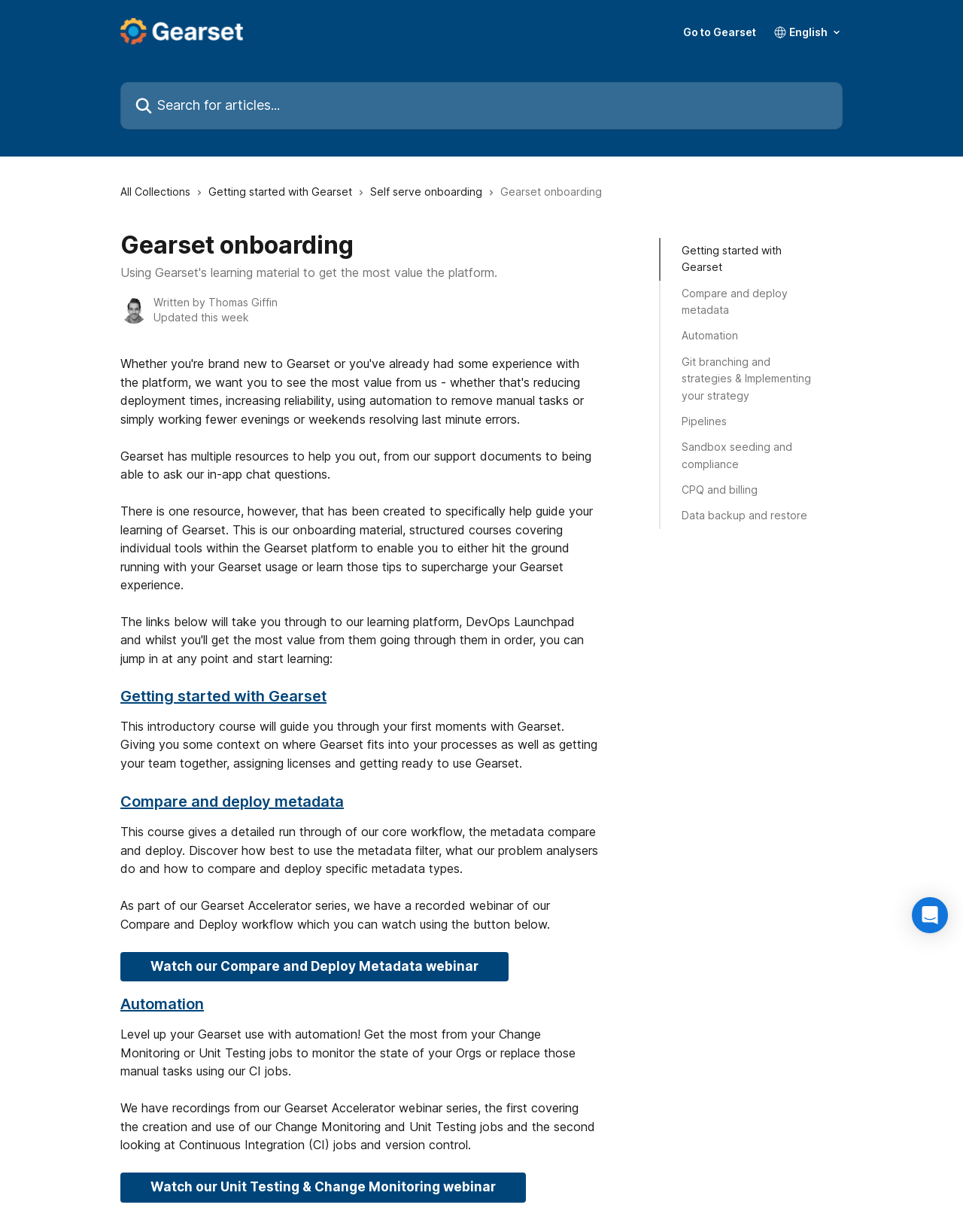Identify the bounding box coordinates of the clickable section necessary to follow the following instruction: "Get started with Gearset". The coordinates should be presented as four float numbers from 0 to 1, i.e., [left, top, right, bottom].

[0.708, 0.197, 0.853, 0.224]